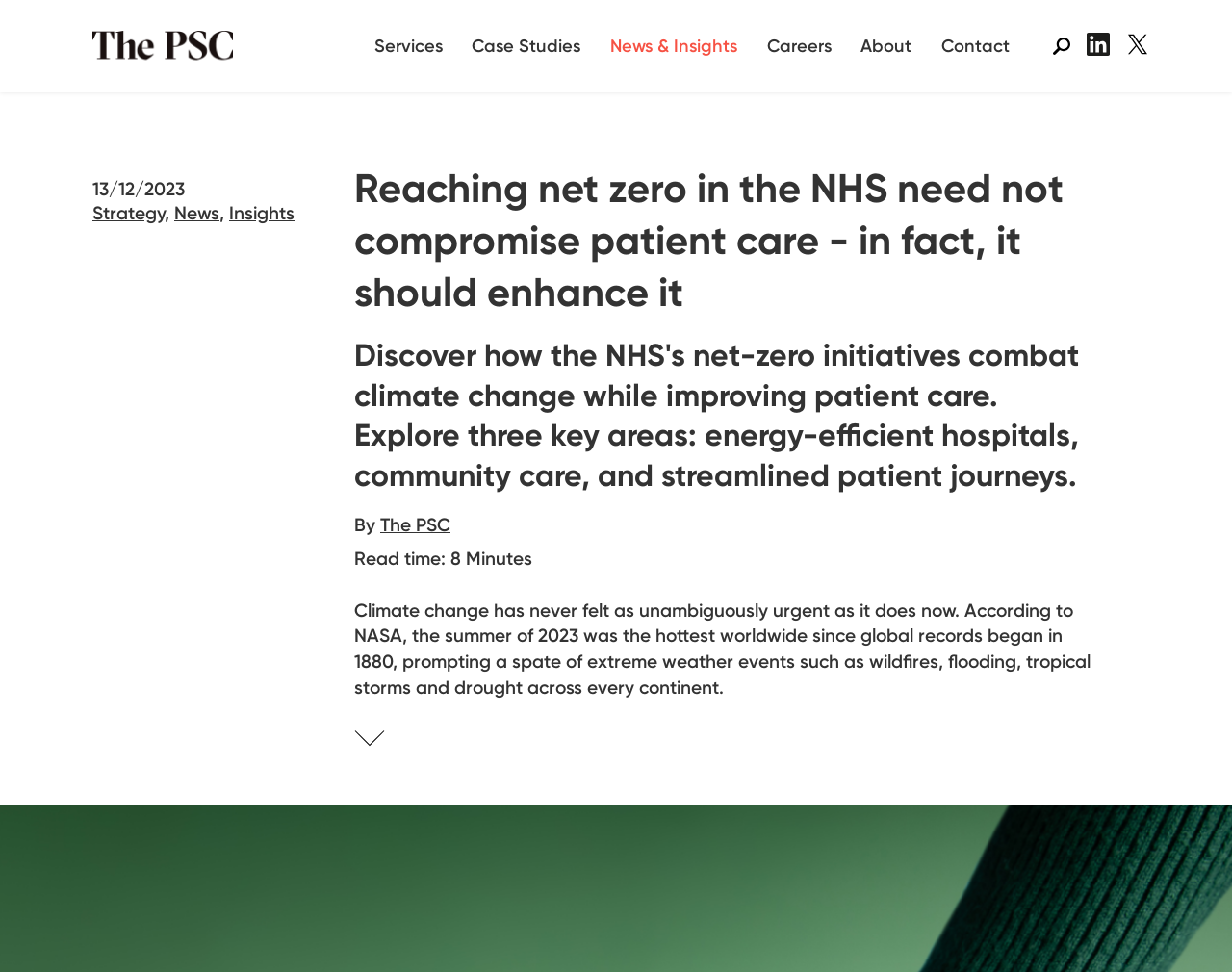Identify the bounding box coordinates of the element to click to follow this instruction: 'Skip to the main content'. Ensure the coordinates are four float values between 0 and 1, provided as [left, top, right, bottom].

[0.288, 0.745, 0.35, 0.78]